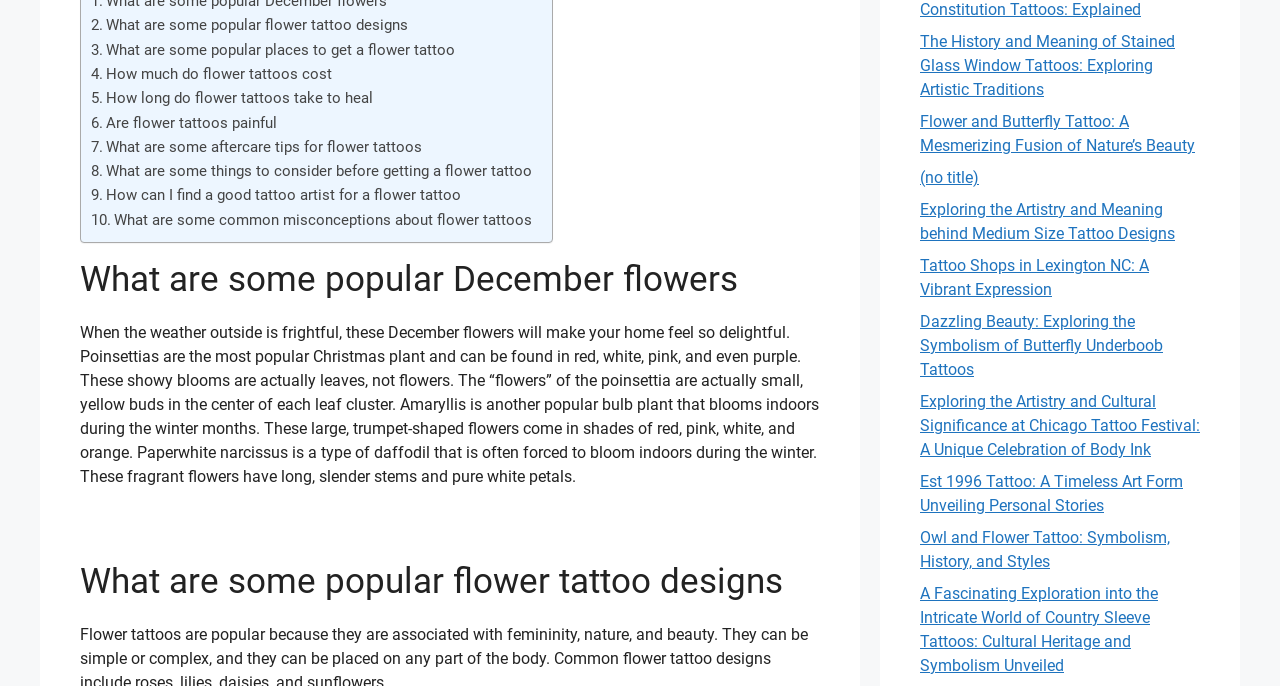Identify the bounding box coordinates of the specific part of the webpage to click to complete this instruction: "Click on 'What are some popular flower tattoo designs'".

[0.083, 0.024, 0.319, 0.05]